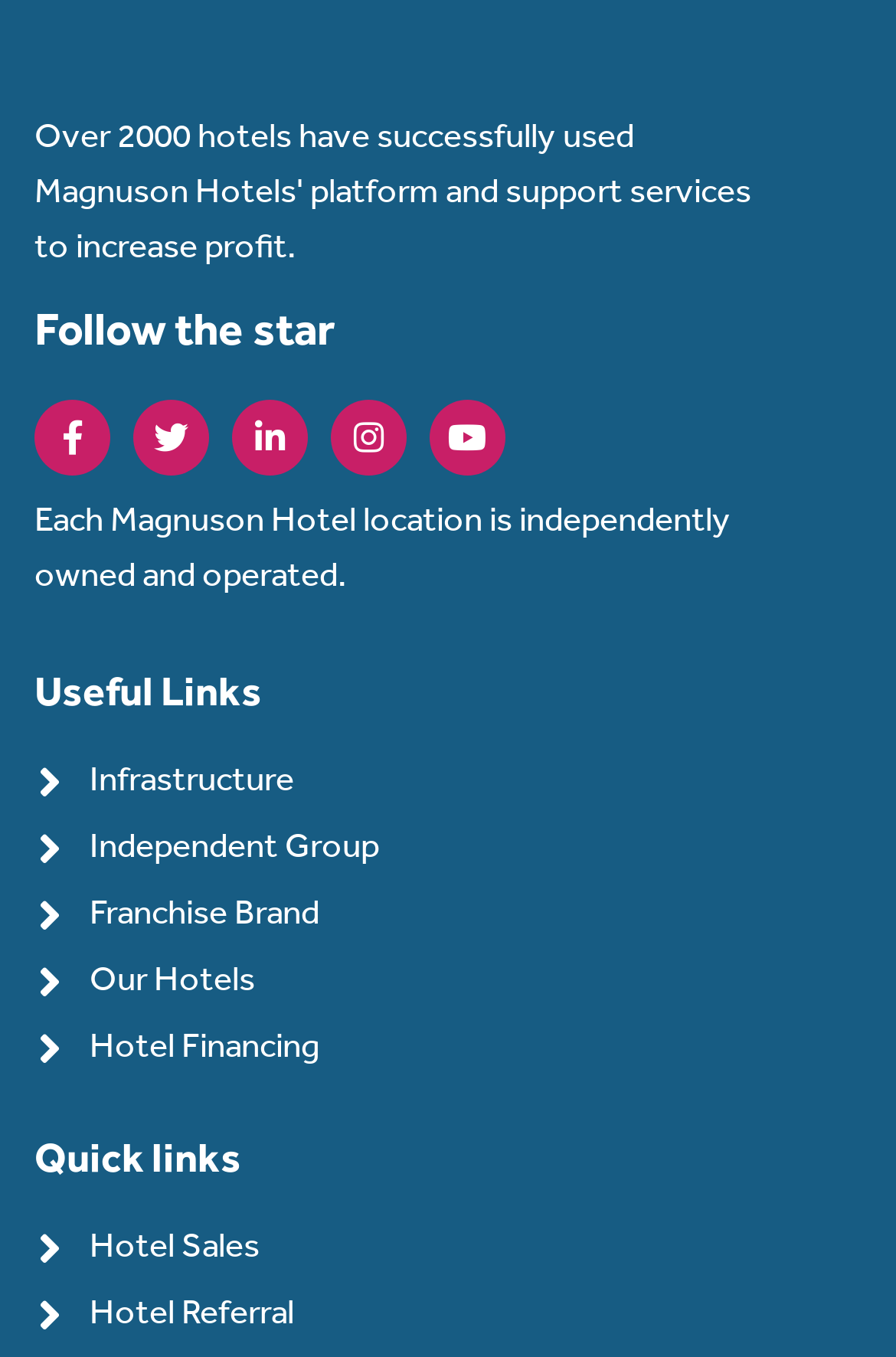Identify the bounding box coordinates of the specific part of the webpage to click to complete this instruction: "Follow us on Facebook".

[0.038, 0.294, 0.123, 0.35]